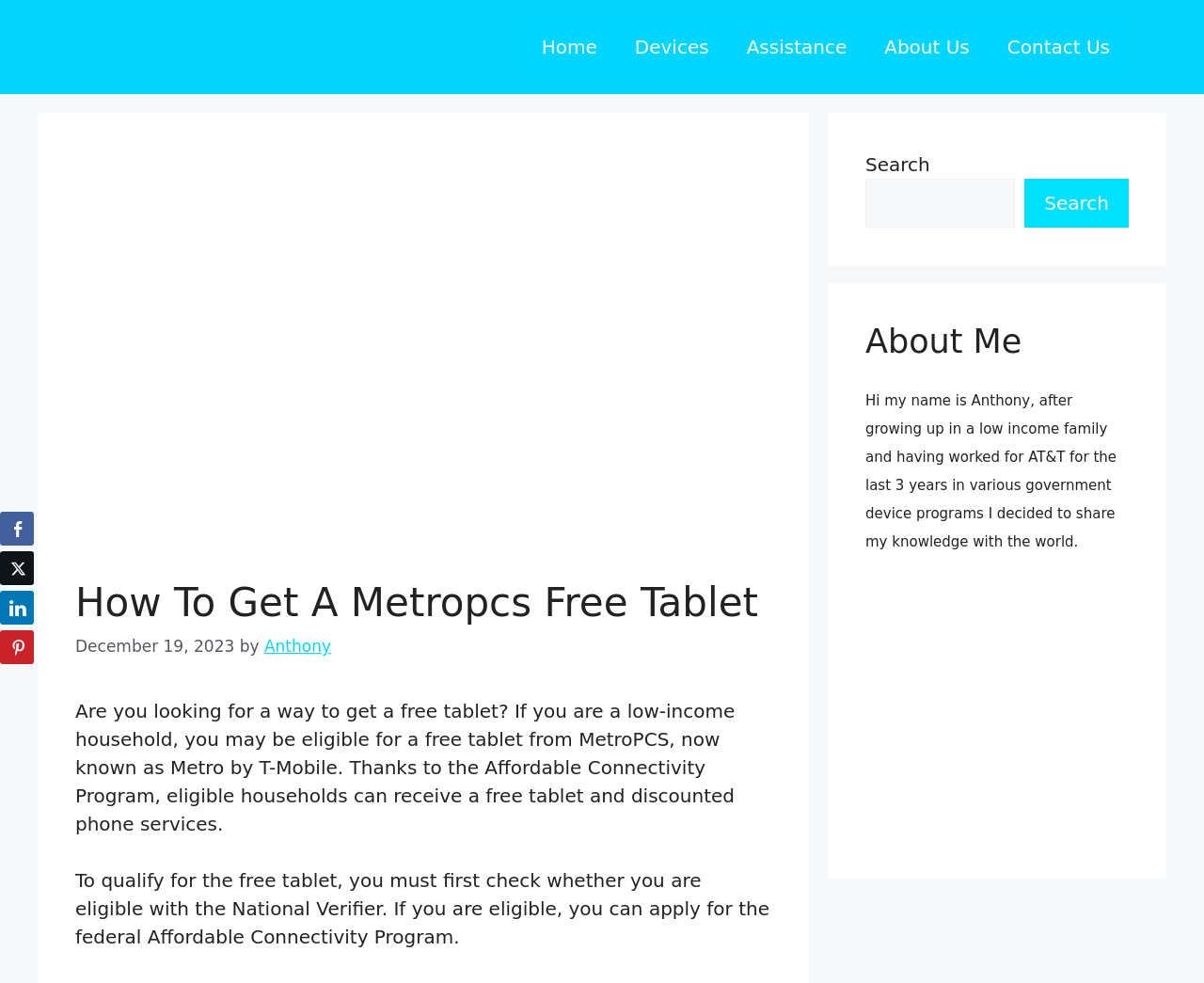Provide a single word or phrase answer to the question: 
What is the name of the company that provides the free tablet?

MetroPCS